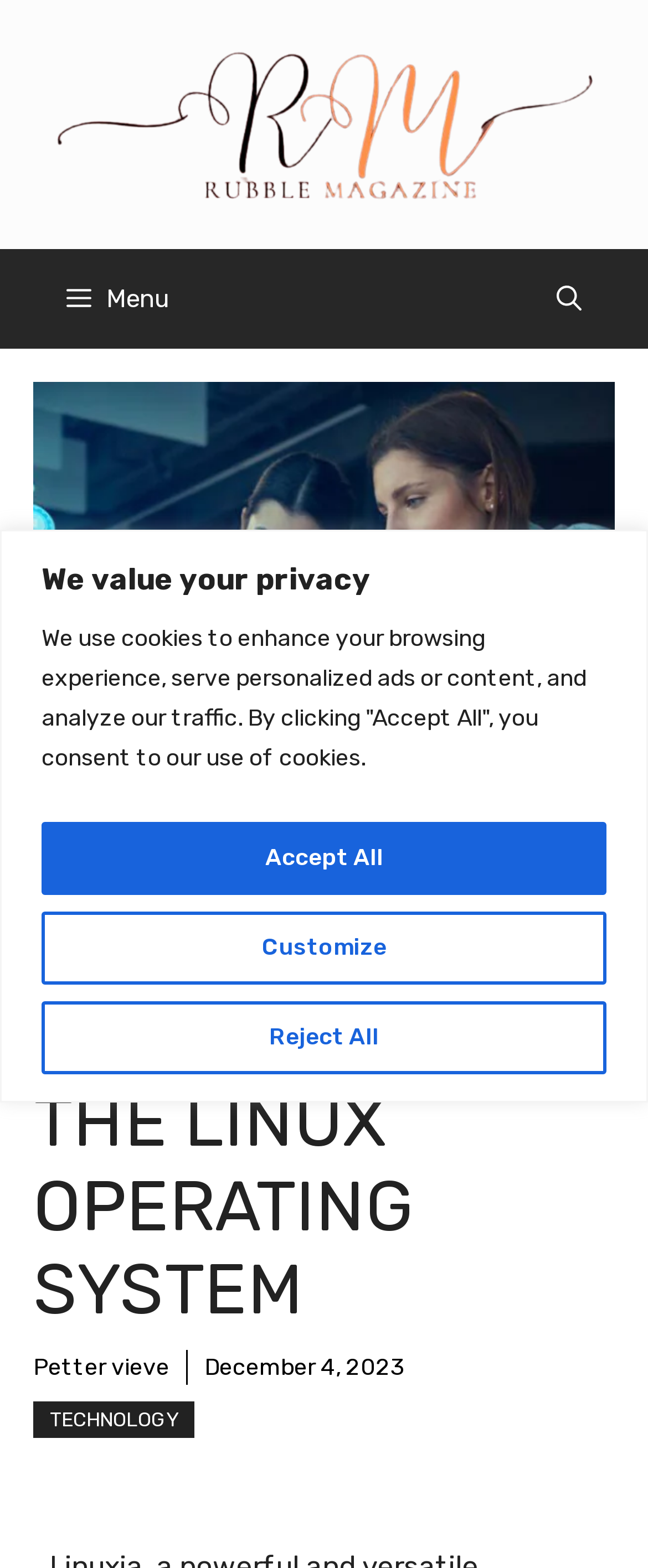Pinpoint the bounding box coordinates for the area that should be clicked to perform the following instruction: "Explore TECHNOLOGY".

[0.051, 0.893, 0.3, 0.917]